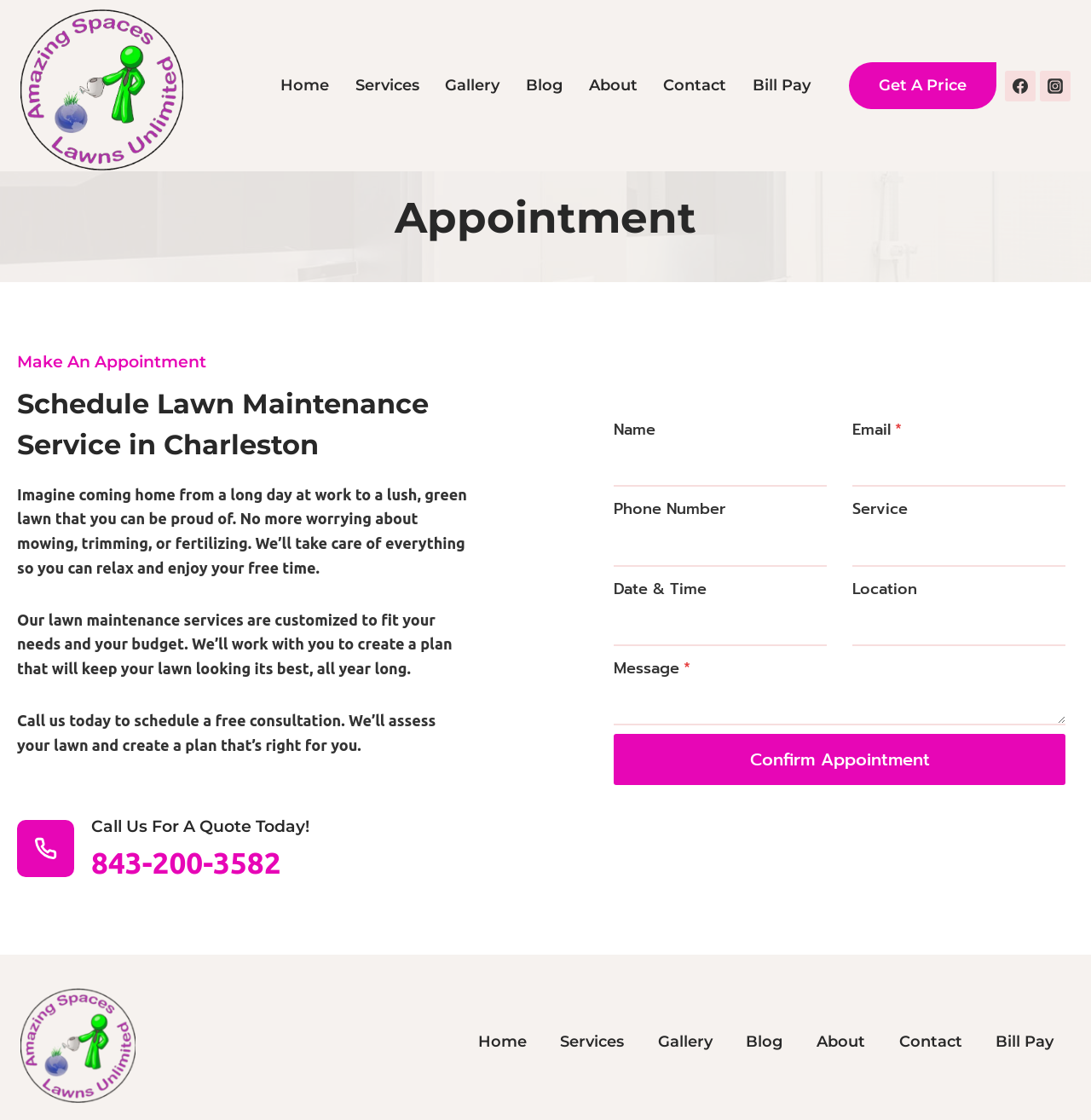Please identify the bounding box coordinates of the region to click in order to complete the task: "Enter your name". The coordinates must be four float numbers between 0 and 1, specified as [left, top, right, bottom].

[0.562, 0.396, 0.758, 0.435]